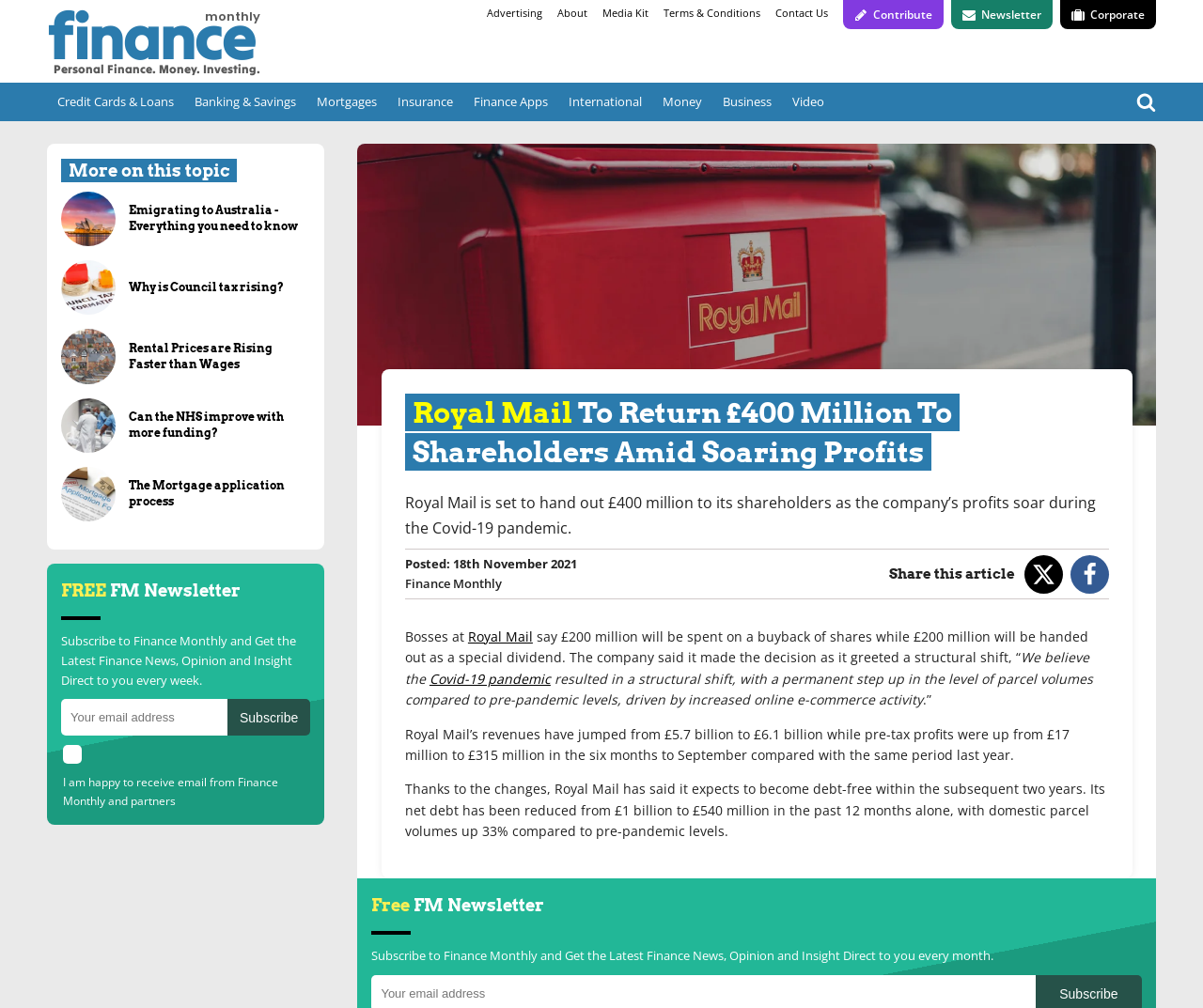Using the webpage screenshot, locate the HTML element that fits the following description and provide its bounding box: "Terms & Conditions".

[0.545, 0.0, 0.638, 0.026]